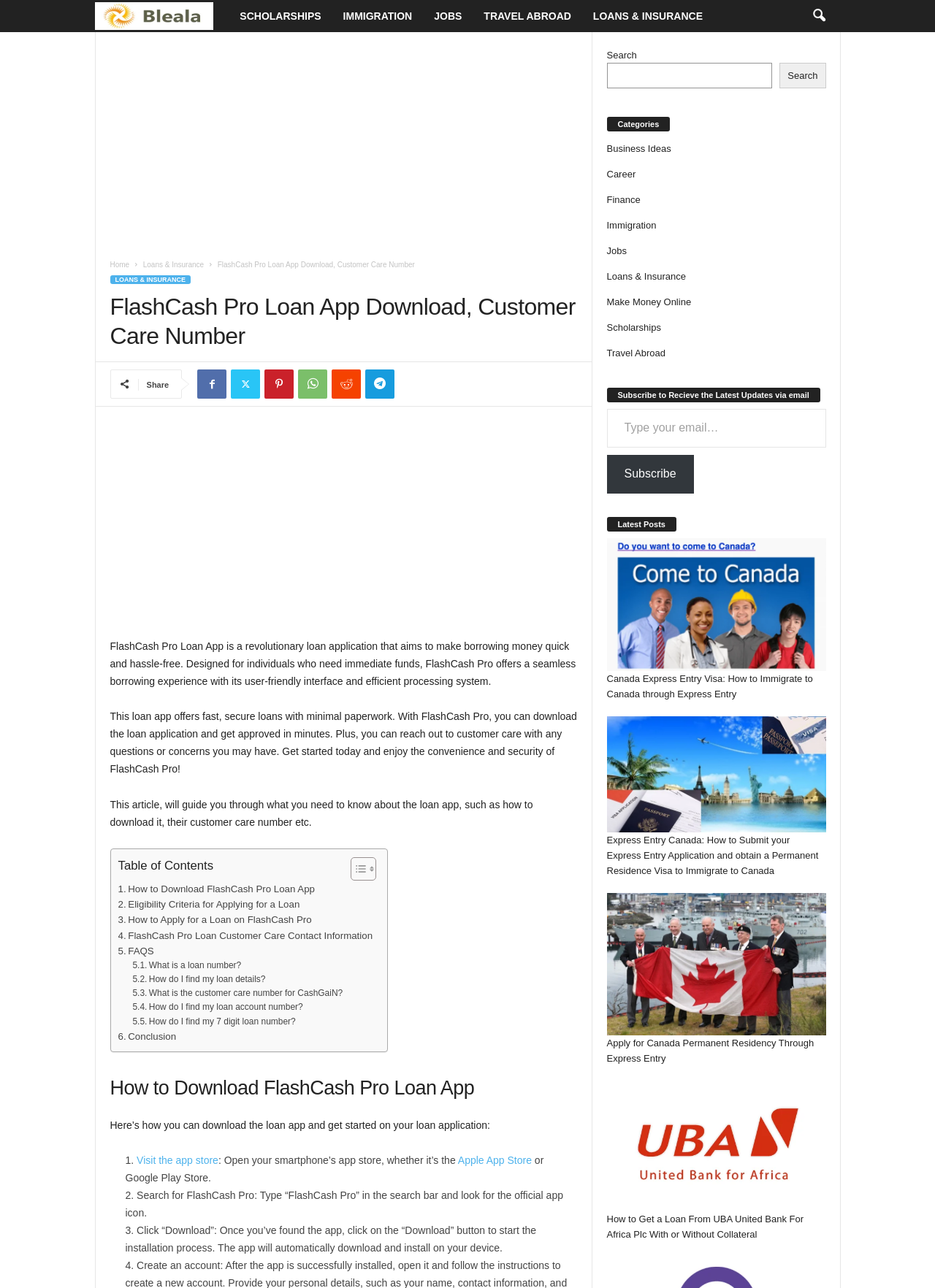What is the purpose of the loan app?
From the details in the image, provide a complete and detailed answer to the question.

The purpose of the loan app can be found in the static text 'FlashCash Pro Loan App is a revolutionary loan application that aims to make borrowing money quick and hassle-free.', which describes the app's goal.